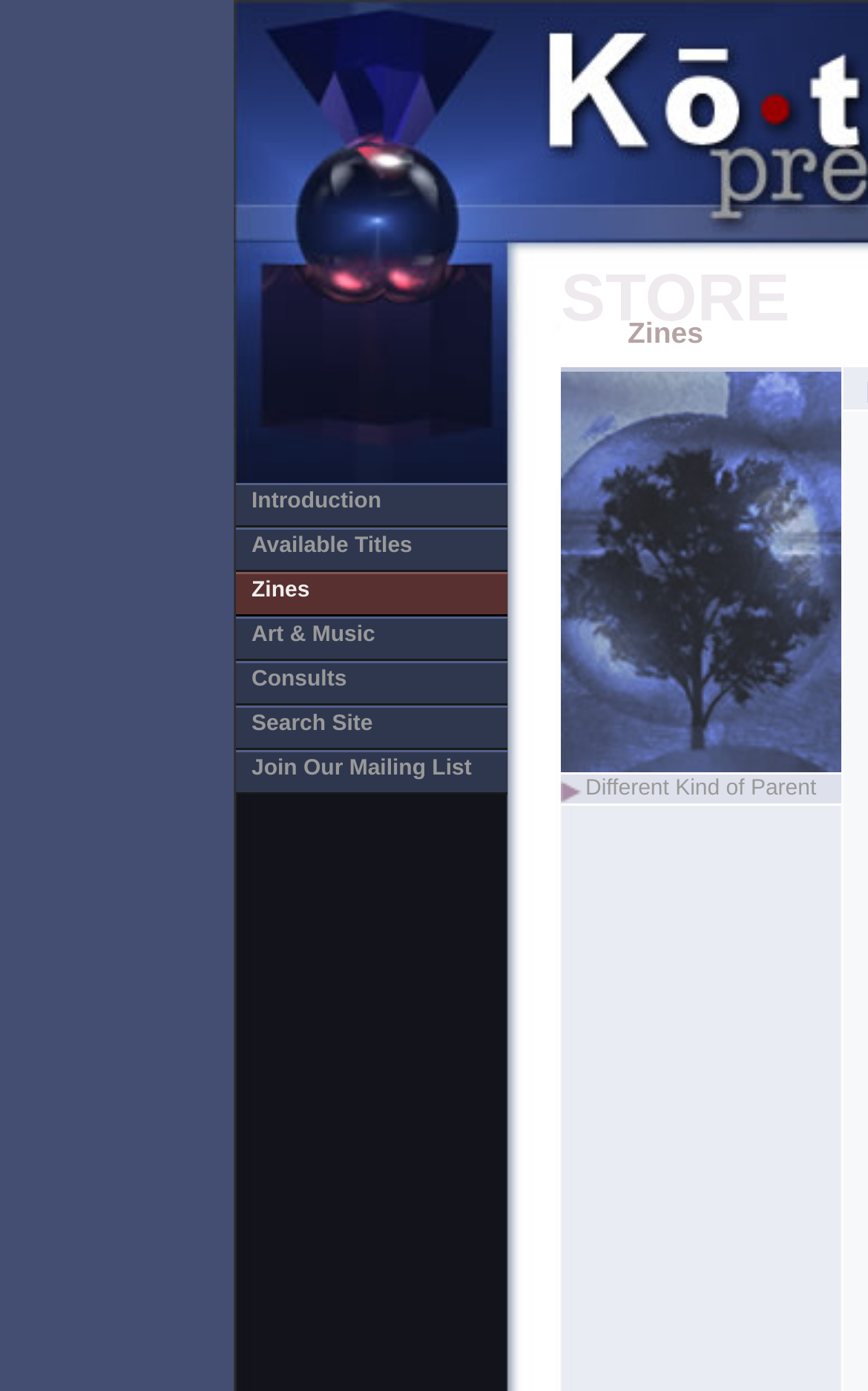Could you provide the bounding box coordinates for the portion of the screen to click to complete this instruction: "Explore Zines"?

[0.29, 0.416, 0.521, 0.434]